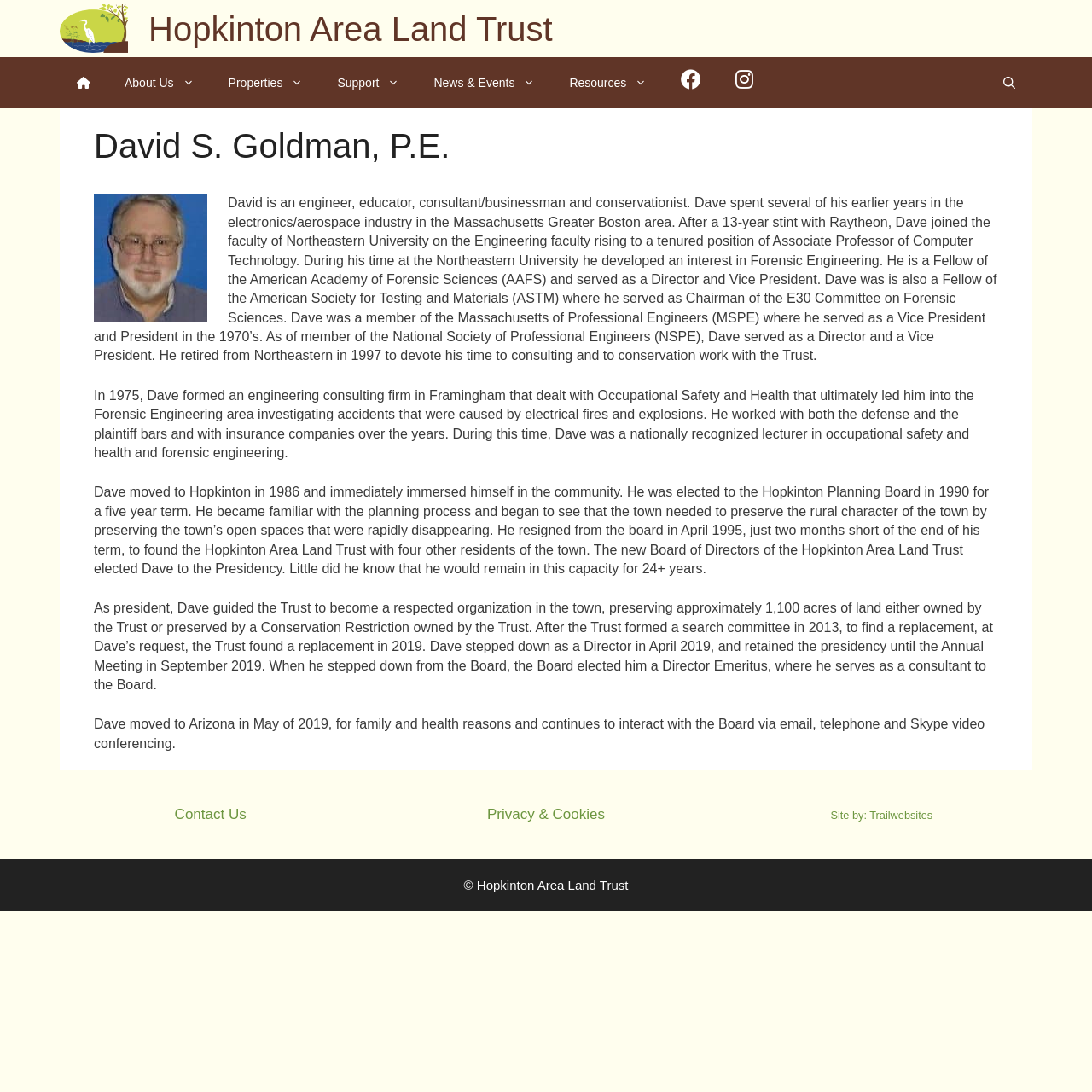Identify the bounding box coordinates for the element that needs to be clicked to fulfill this instruction: "Open the 'Properties' page". Provide the coordinates in the format of four float numbers between 0 and 1: [left, top, right, bottom].

[0.193, 0.053, 0.293, 0.099]